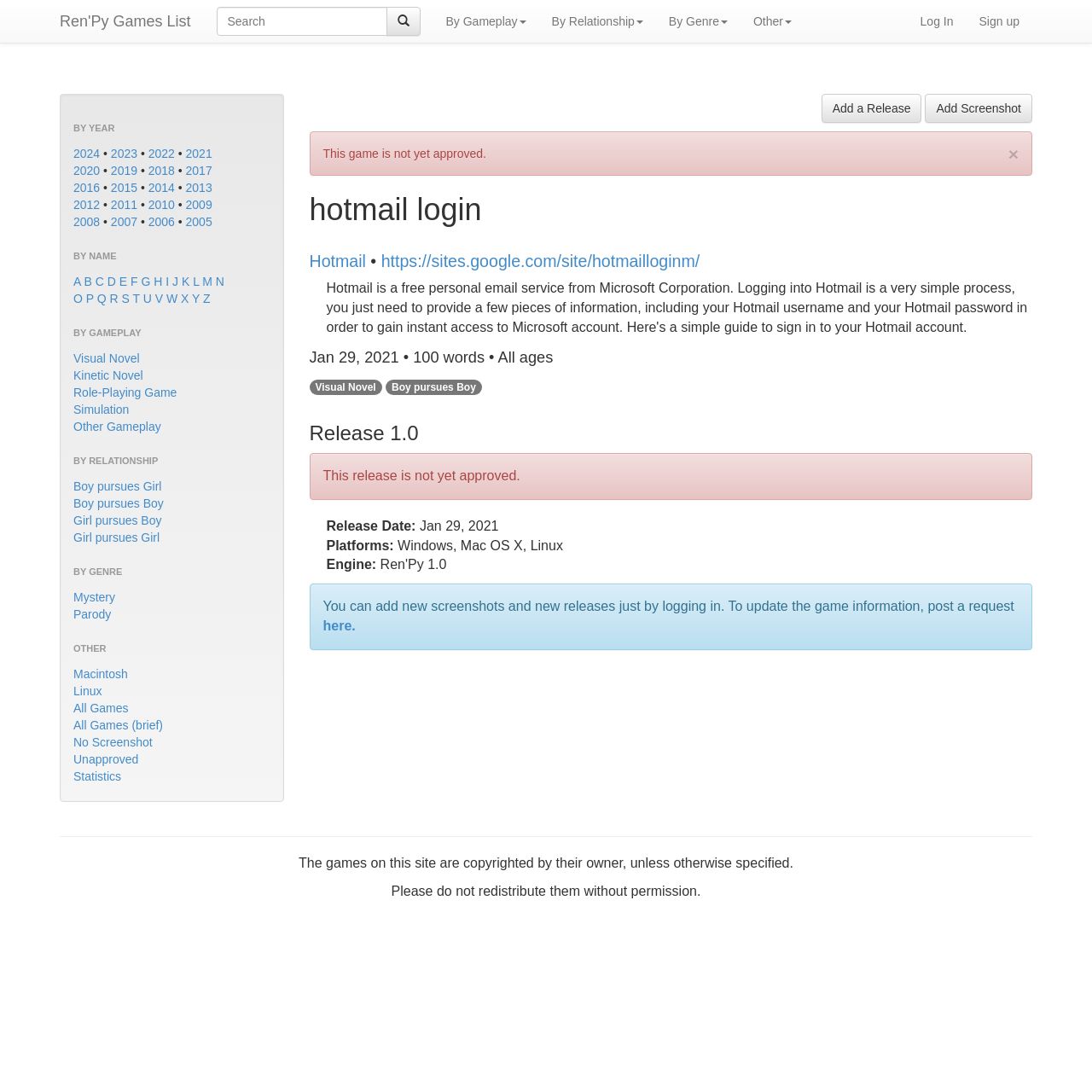Please answer the following question using a single word or phrase: 
How many links are available under 'BY YEAR'?

18